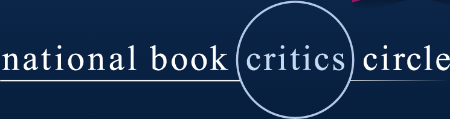What is emphasized in the phrase 'national book'?
Please use the visual content to give a single word or phrase answer.

Lowercase letters